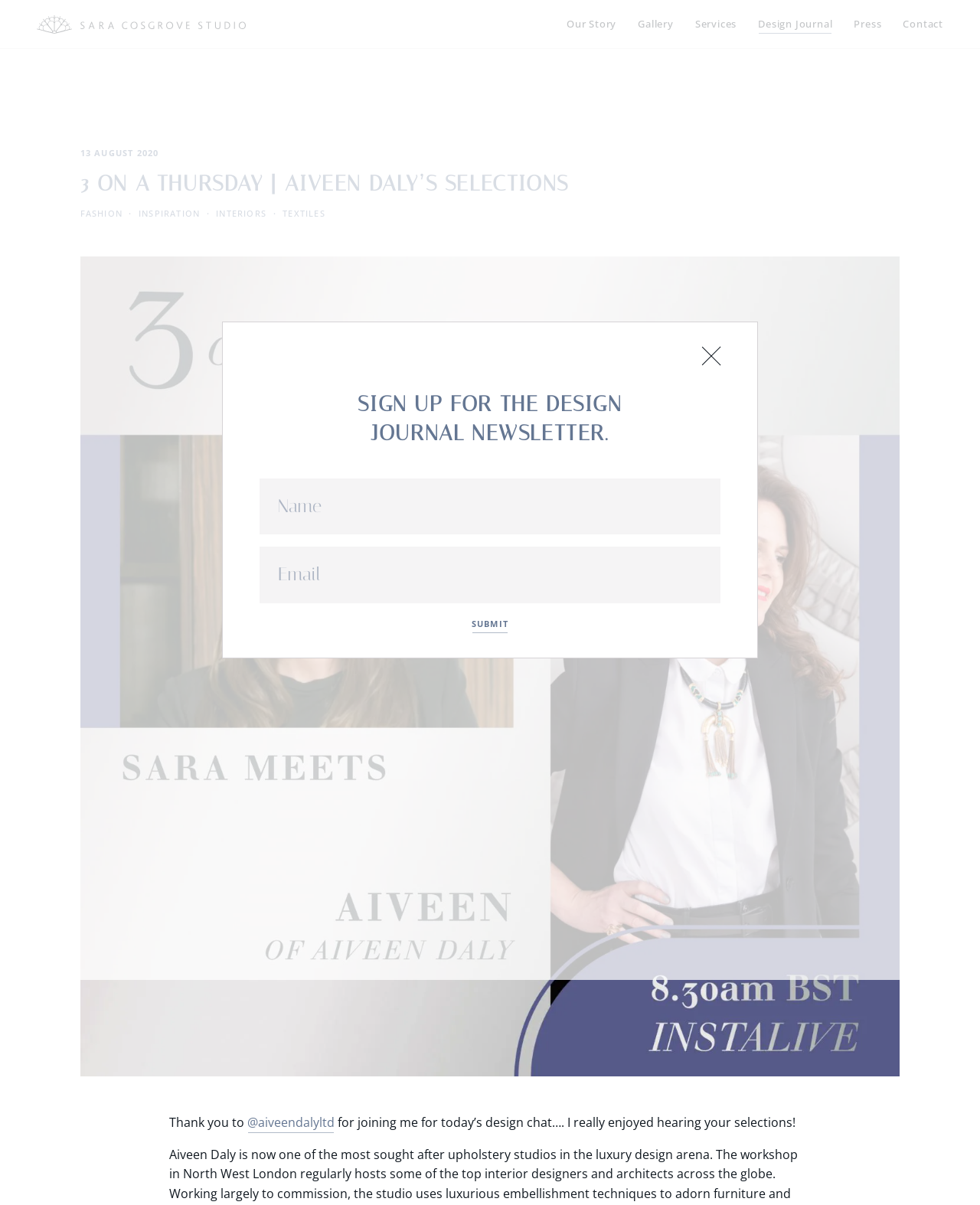Identify the bounding box coordinates of the section that should be clicked to achieve the task described: "Click on the 'Experience the Future of Skincare: Unveiling Advanced Beauty Technologies' link".

None